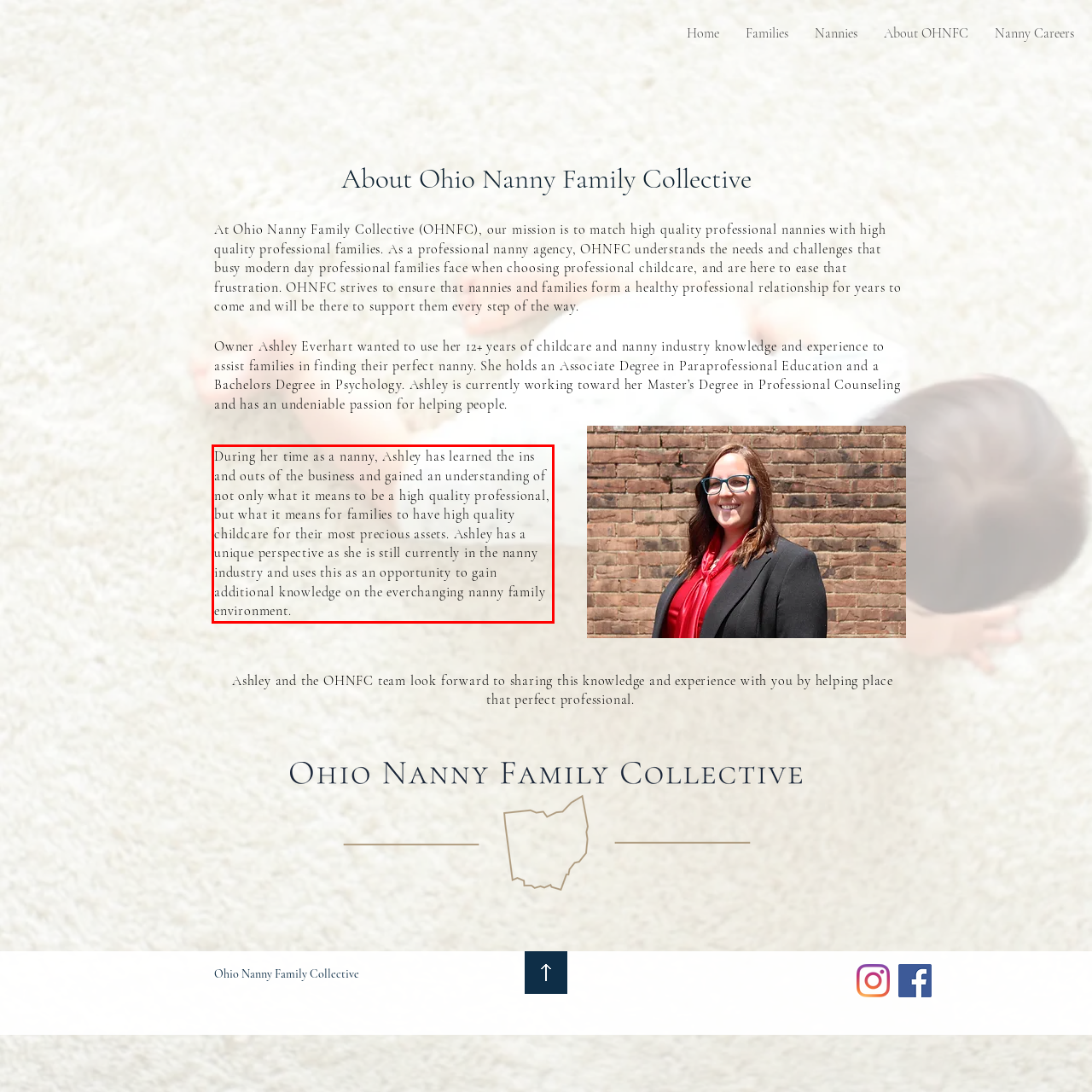Using the provided screenshot of a webpage, recognize and generate the text found within the red rectangle bounding box.

During her time as a nanny, Ashley has learned the ins and outs of the business and gained an understanding of not only what it means to be a high quality professional, but what it means for families to have high quality childcare for their most precious assets. Ashley has a unique perspective as she is still currently in the nanny industry and uses this as an opportunity to gain additional knowledge on the everchanging nanny family environment.